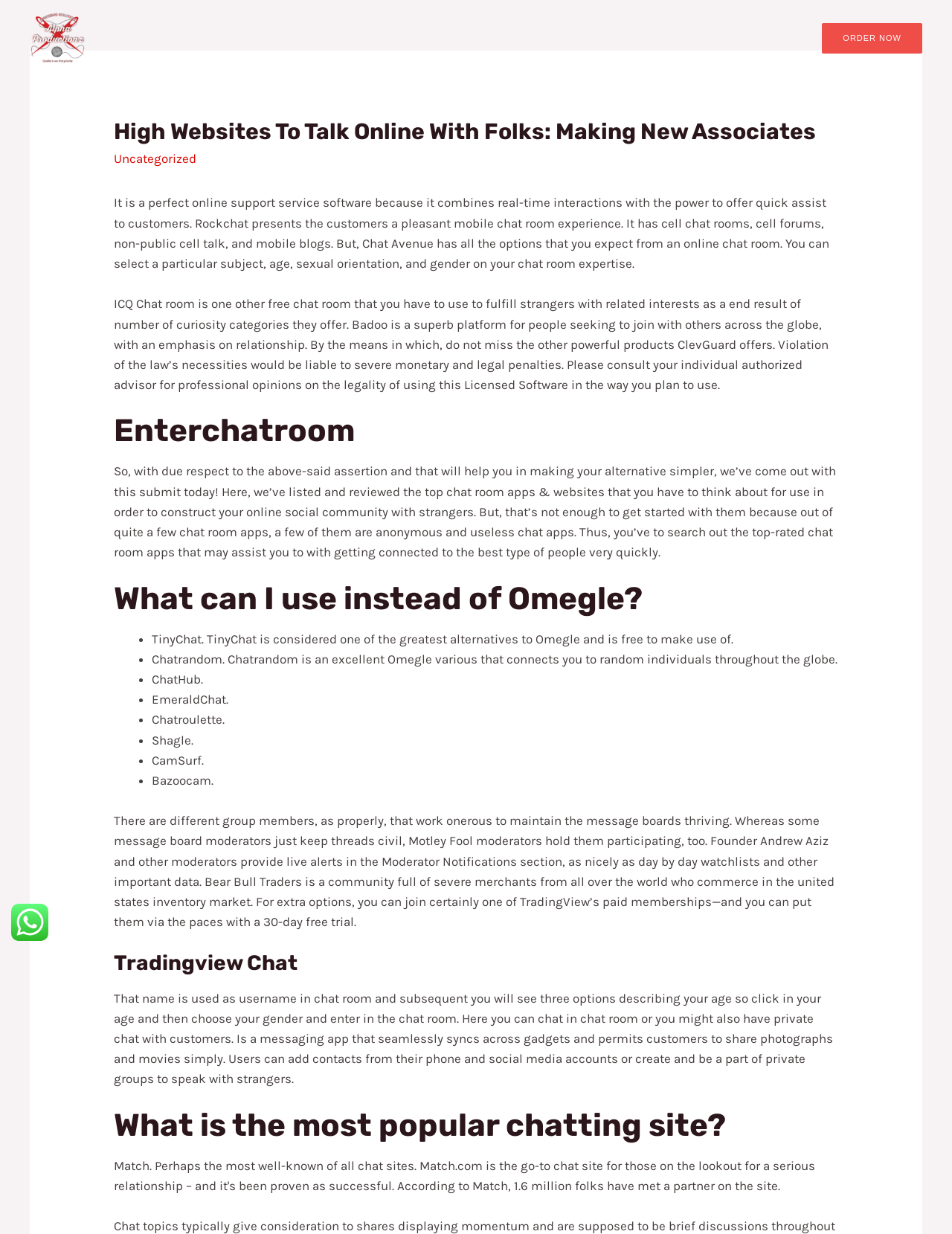Please provide a short answer using a single word or phrase for the question:
What is the name of the chat room app that connects users to random people across the globe?

Chatrandom